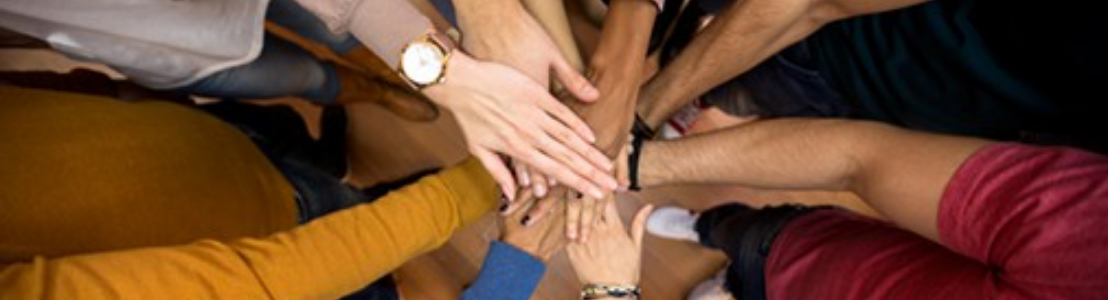Give a concise answer using one word or a phrase to the following question:
What is the relevance of the image in workplace dynamics?

Mitigating unconscious bias